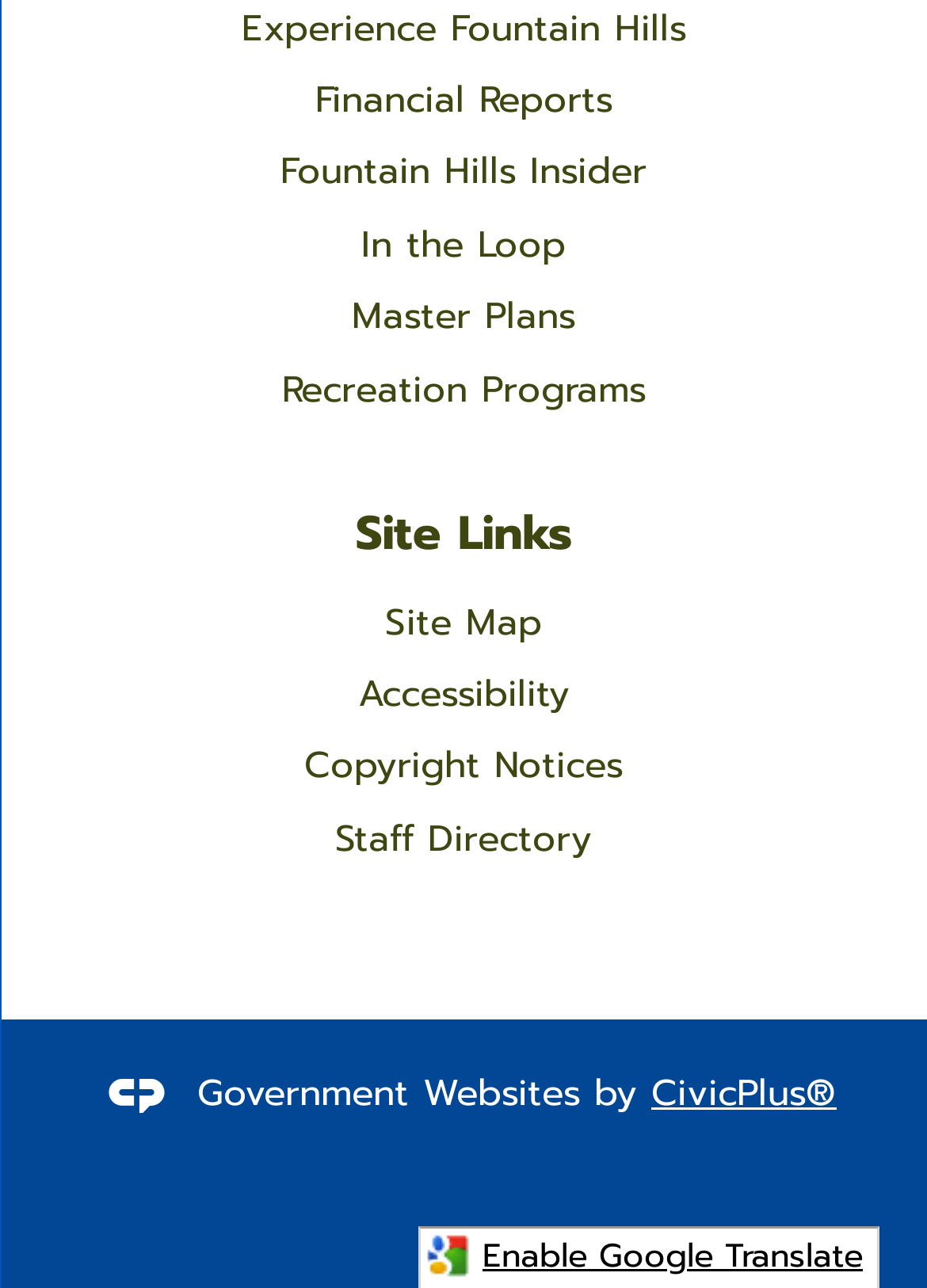Locate the UI element that matches the description Recreation Programs in the webpage screenshot. Return the bounding box coordinates in the format (top-left x, top-left y, bottom-right x, bottom-right y), with values ranging from 0 to 1.

[0.304, 0.28, 0.696, 0.322]